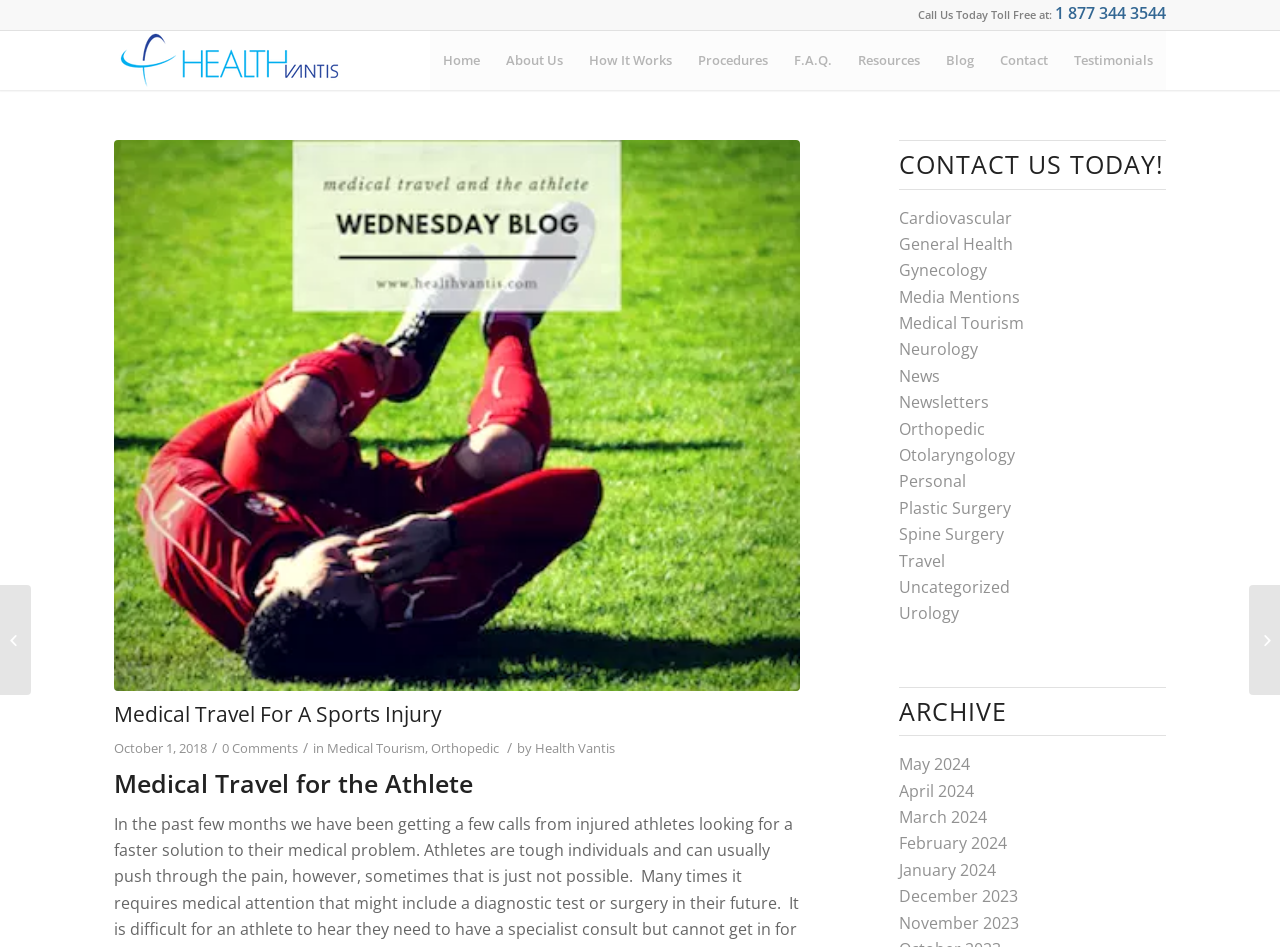What is the phone number to call?
Answer the question with just one word or phrase using the image.

1 877 344 3544